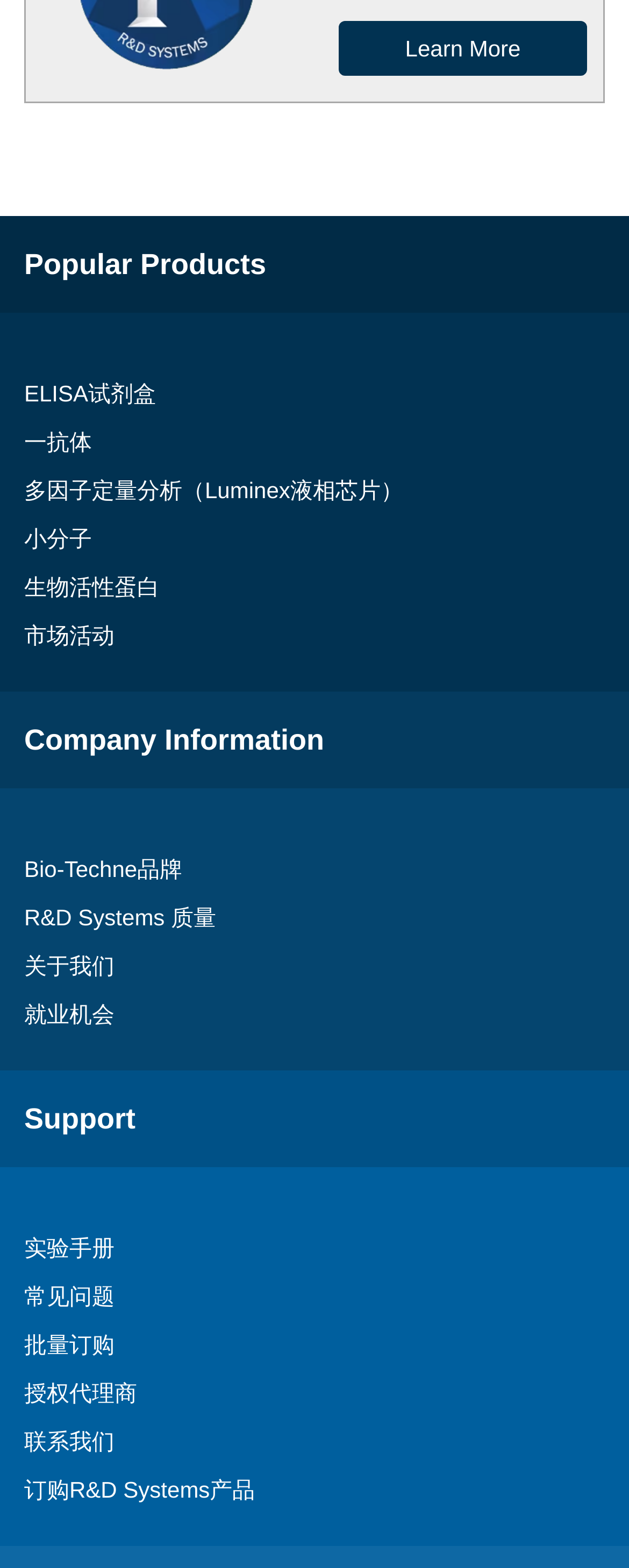What is the last support option listed?
By examining the image, provide a one-word or phrase answer.

联系我们